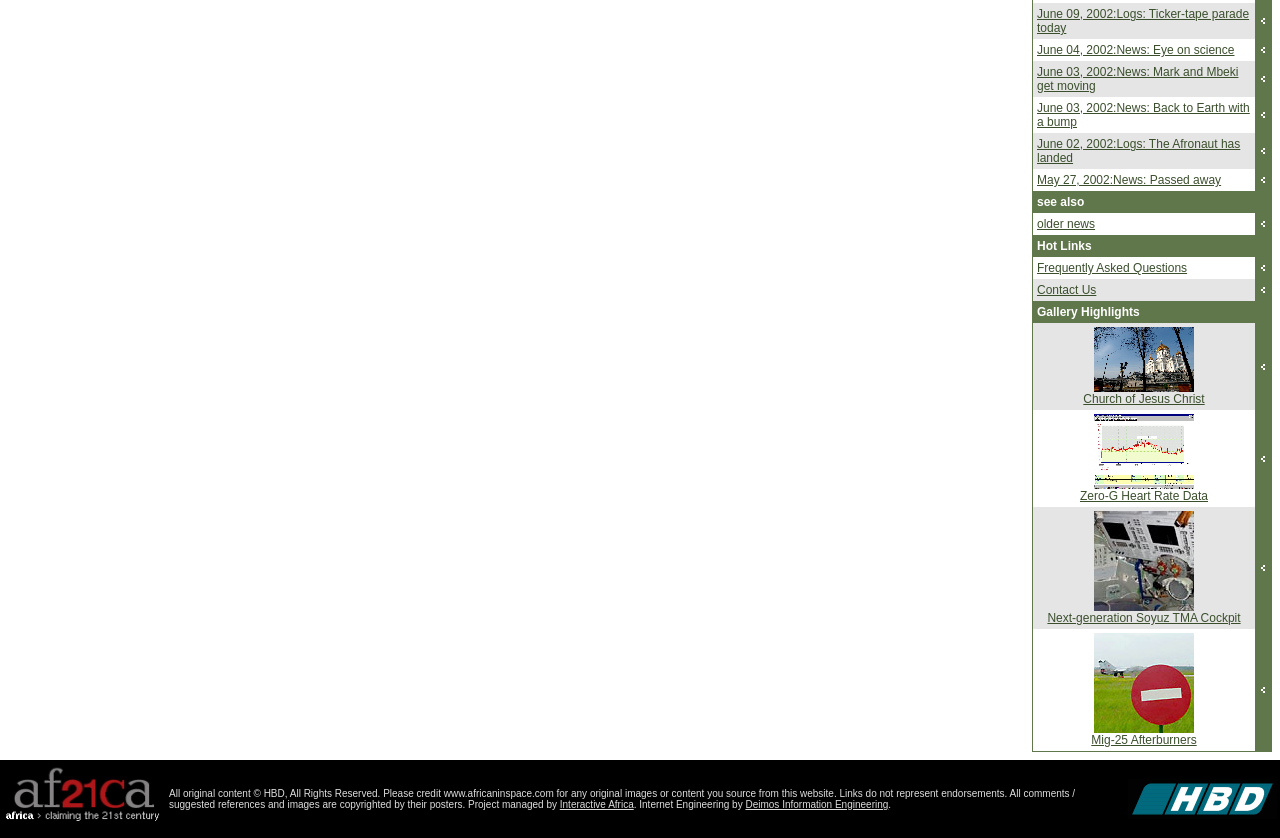Determine the bounding box for the UI element that matches this description: "Church of Jesus Christ".

[0.846, 0.468, 0.941, 0.484]